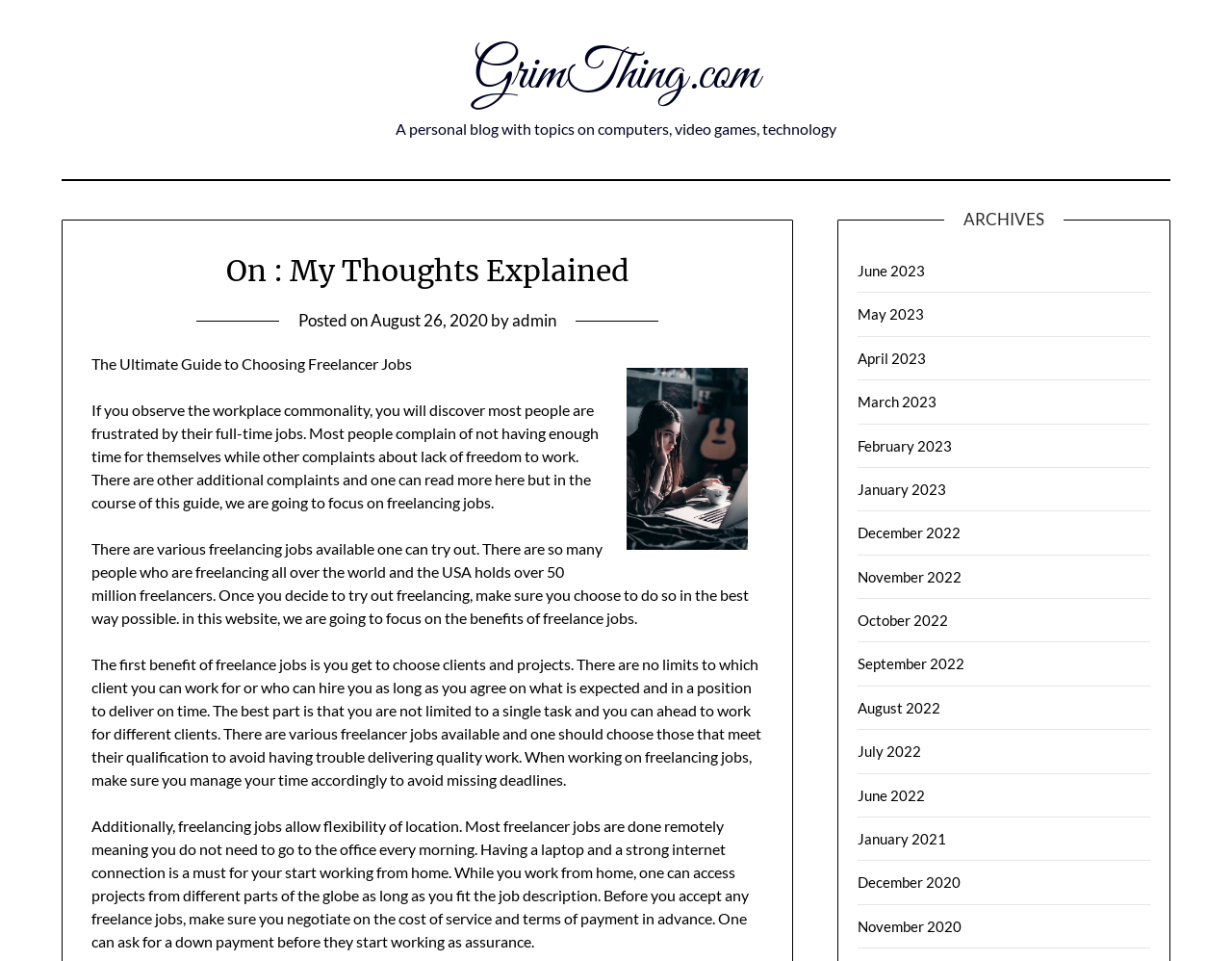Provide the text content of the webpage's main heading.

On : My Thoughts Explained